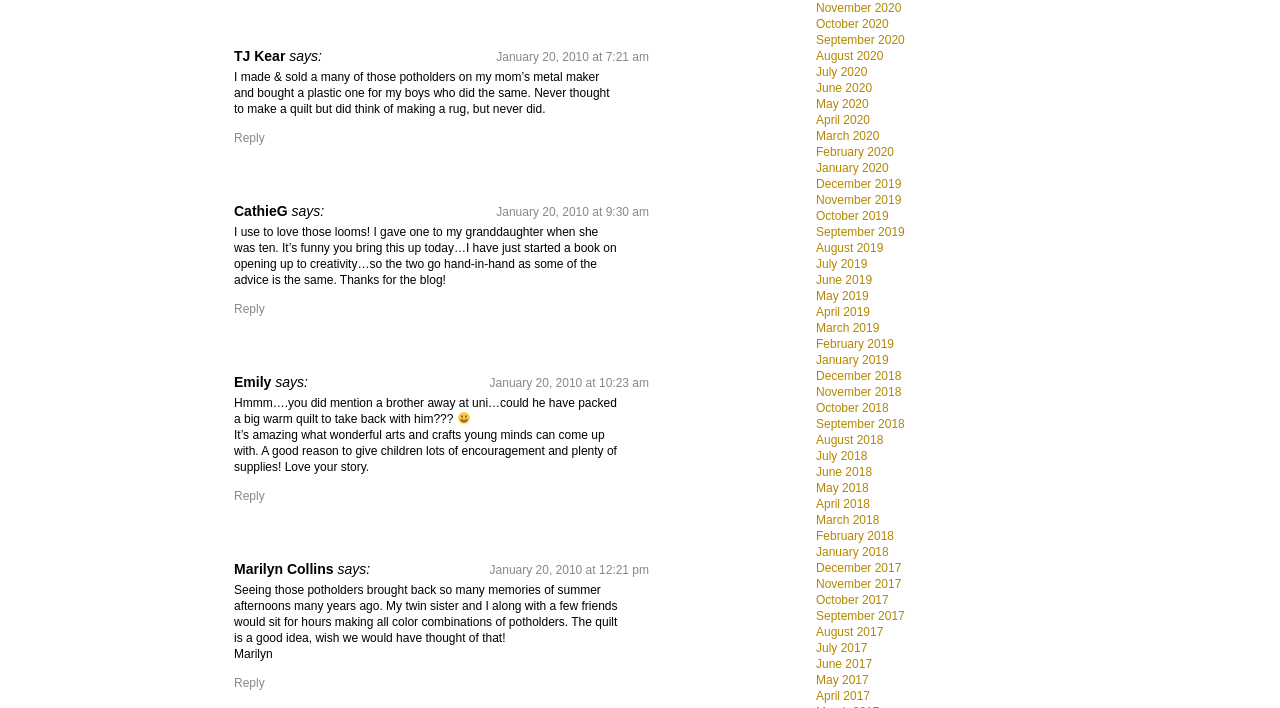Determine the bounding box coordinates for the clickable element required to fulfill the instruction: "View August 2018 posts". Provide the coordinates as four float numbers between 0 and 1, i.e., [left, top, right, bottom].

[0.638, 0.611, 0.69, 0.631]